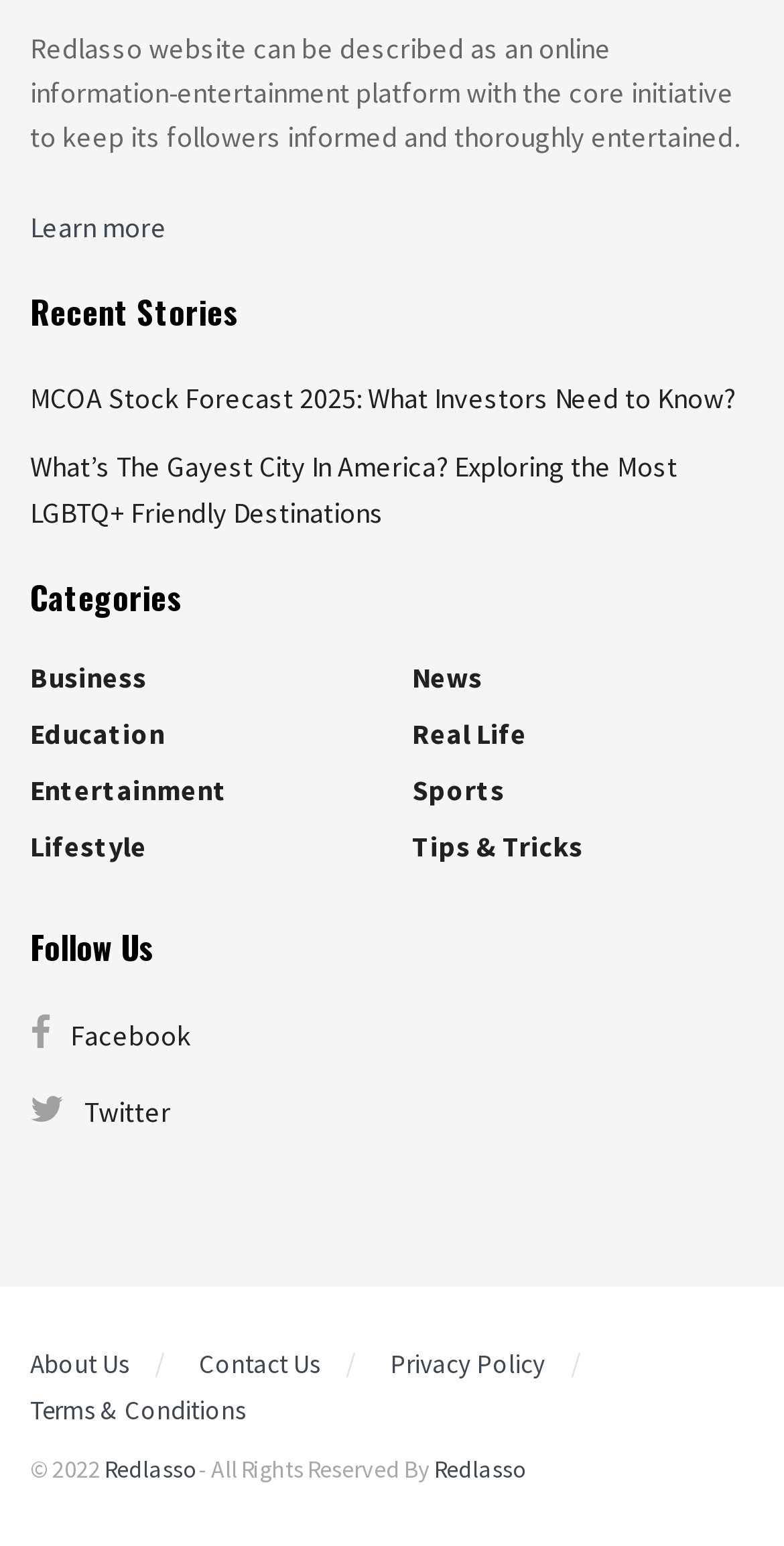Please provide the bounding box coordinates for the element that needs to be clicked to perform the following instruction: "Visit the About Us page". The coordinates should be given as four float numbers between 0 and 1, i.e., [left, top, right, bottom].

[0.038, 0.871, 0.164, 0.893]